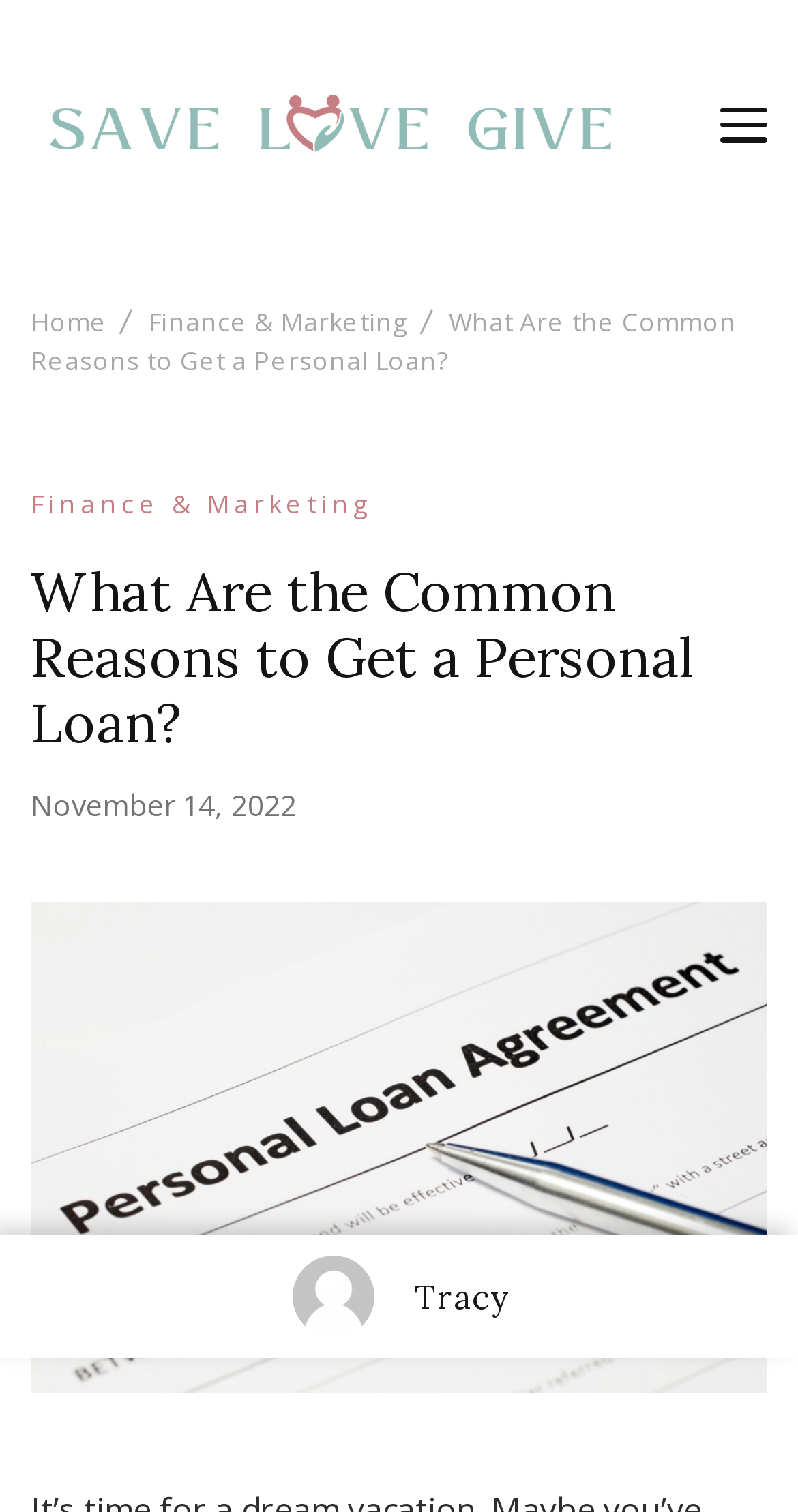Please analyze the image and give a detailed answer to the question:
What is the name of the website?

I determined the name of the website by looking at the top-left corner of the webpage, where I found a link and an image with the text 'Save Love Give'.